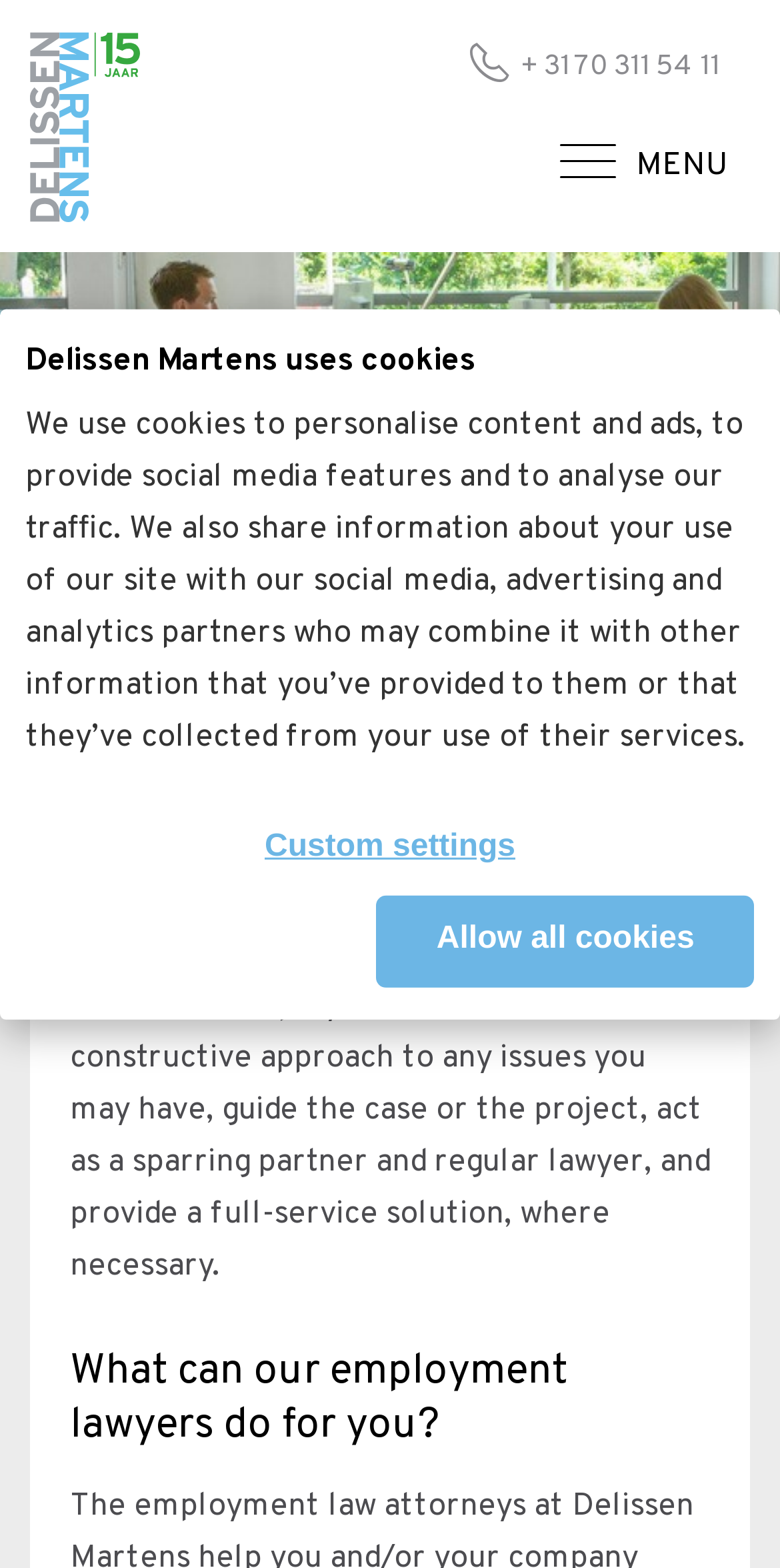Pinpoint the bounding box coordinates of the clickable element to carry out the following instruction: "Contact the office using the phone number."

[0.603, 0.032, 0.923, 0.054]